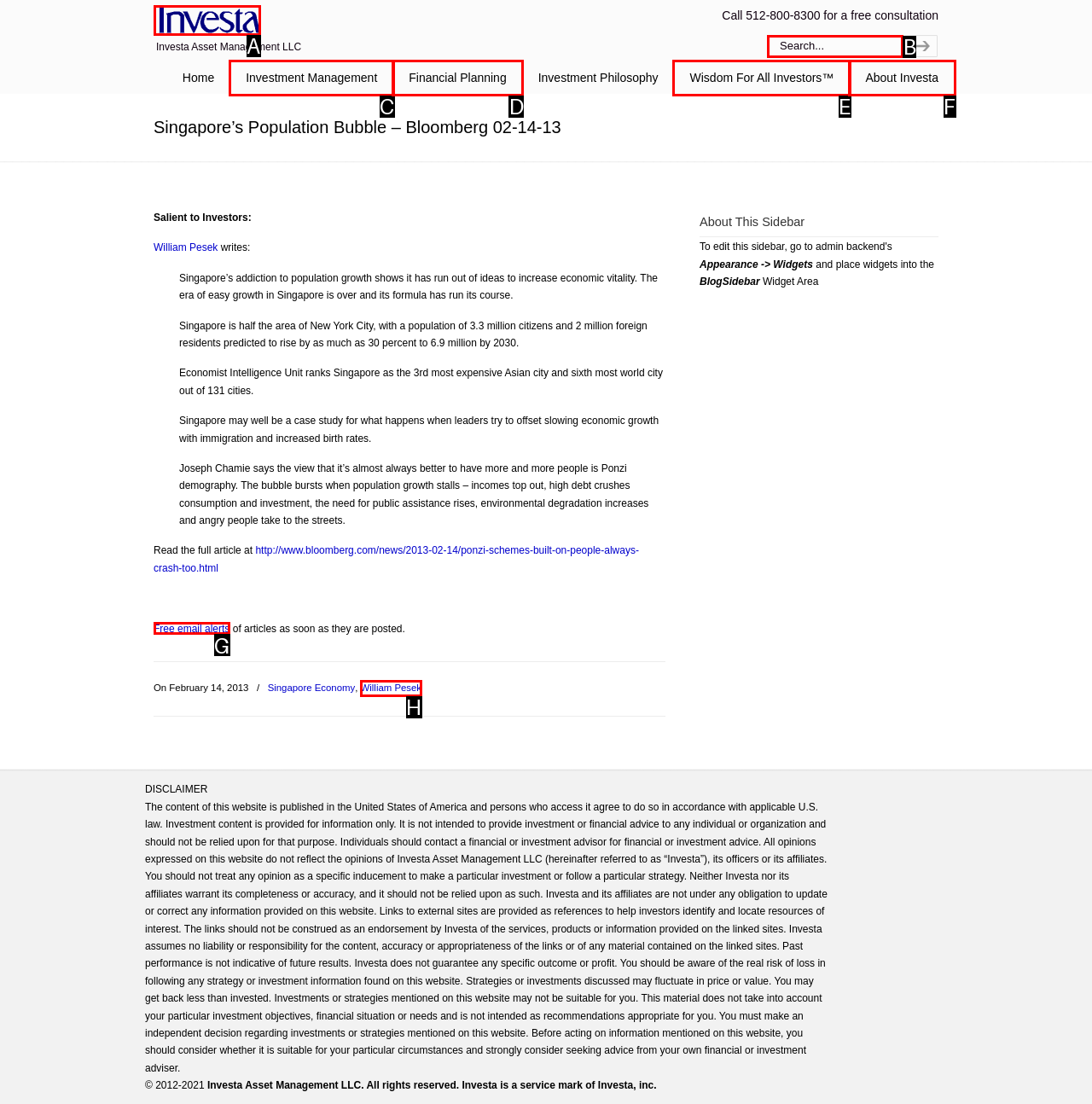Decide which HTML element to click to complete the task: search for something Provide the letter of the appropriate option.

B